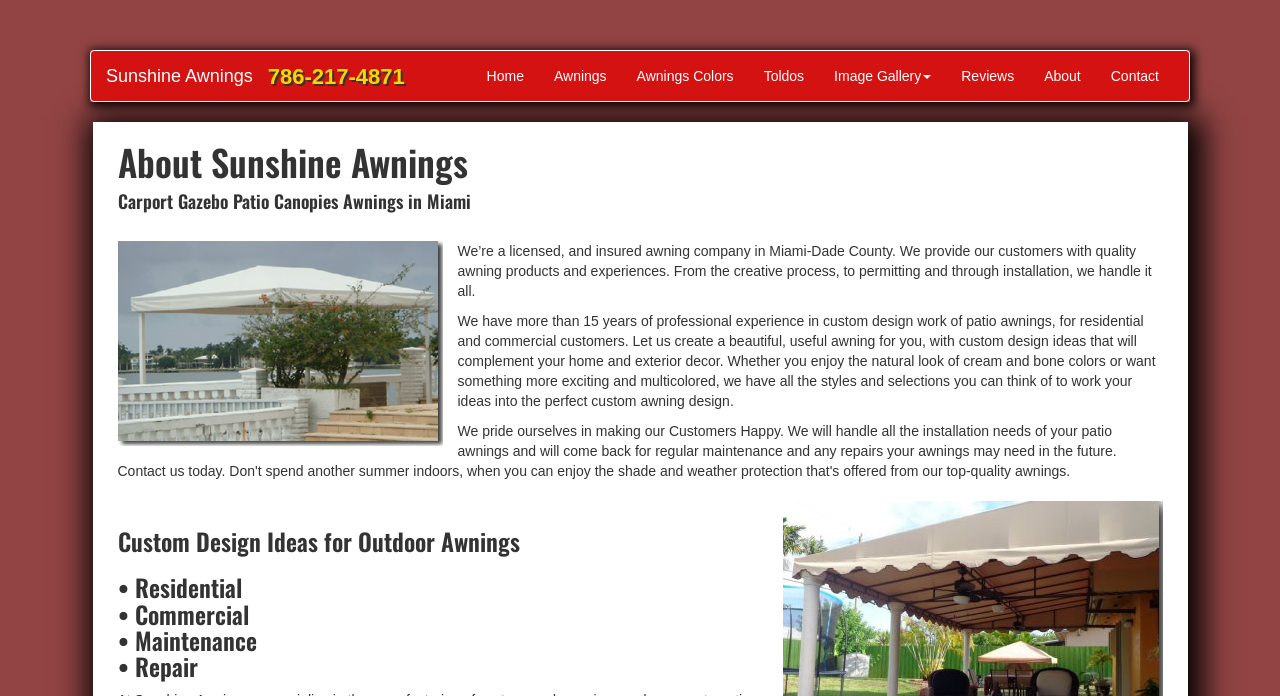Please find the bounding box coordinates of the section that needs to be clicked to achieve this instruction: "Contact the company".

[0.856, 0.073, 0.917, 0.145]